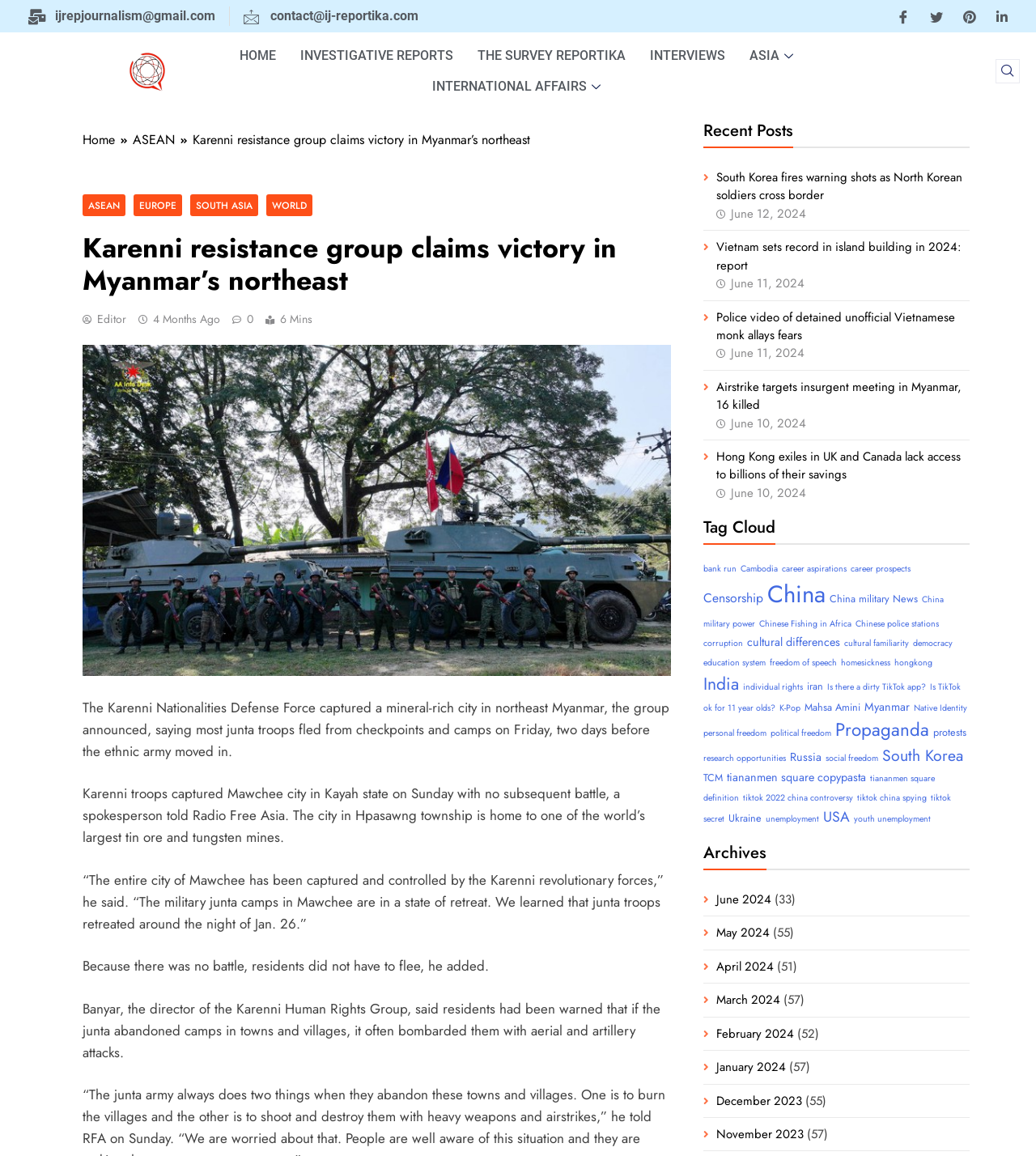Look at the image and answer the question in detail:
What is the name of the organization mentioned in the article?

The answer can be found in the article content, where it is stated that 'Banyar, the director of the Karenni Human Rights Group, said residents had been warned that if the junta abandoned camps in towns and villages, it often bombarded them with aerial and artillery attacks.'